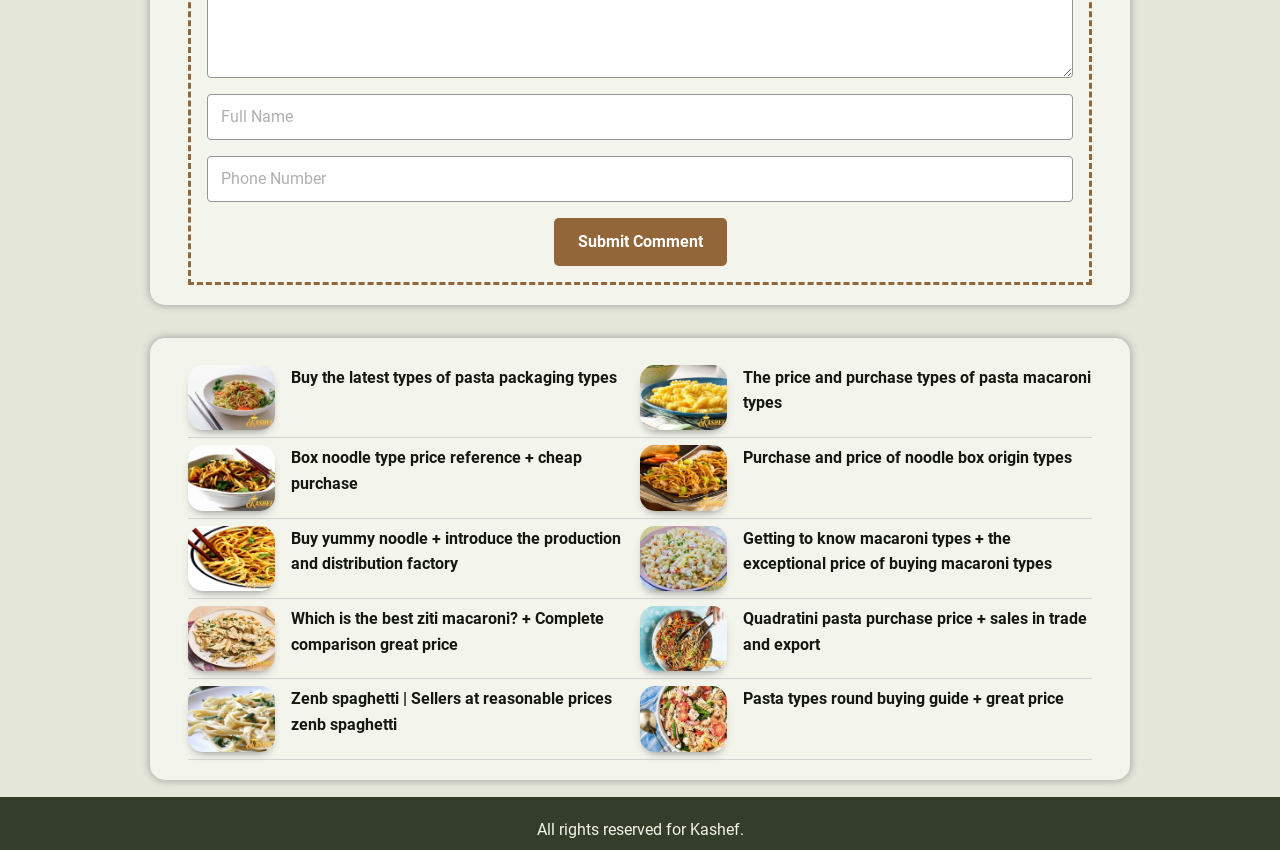What type of products are being promoted on this webpage?
Provide a detailed answer to the question, using the image to inform your response.

The webpage contains multiple links and headings related to different types of pasta, such as 'Buy the latest types of pasta packaging types', 'The price and purchase types of pasta macaroni types', and 'Quadratini pasta purchase price + sales in trade and export'. This suggests that the webpage is promoting various types of pasta products.